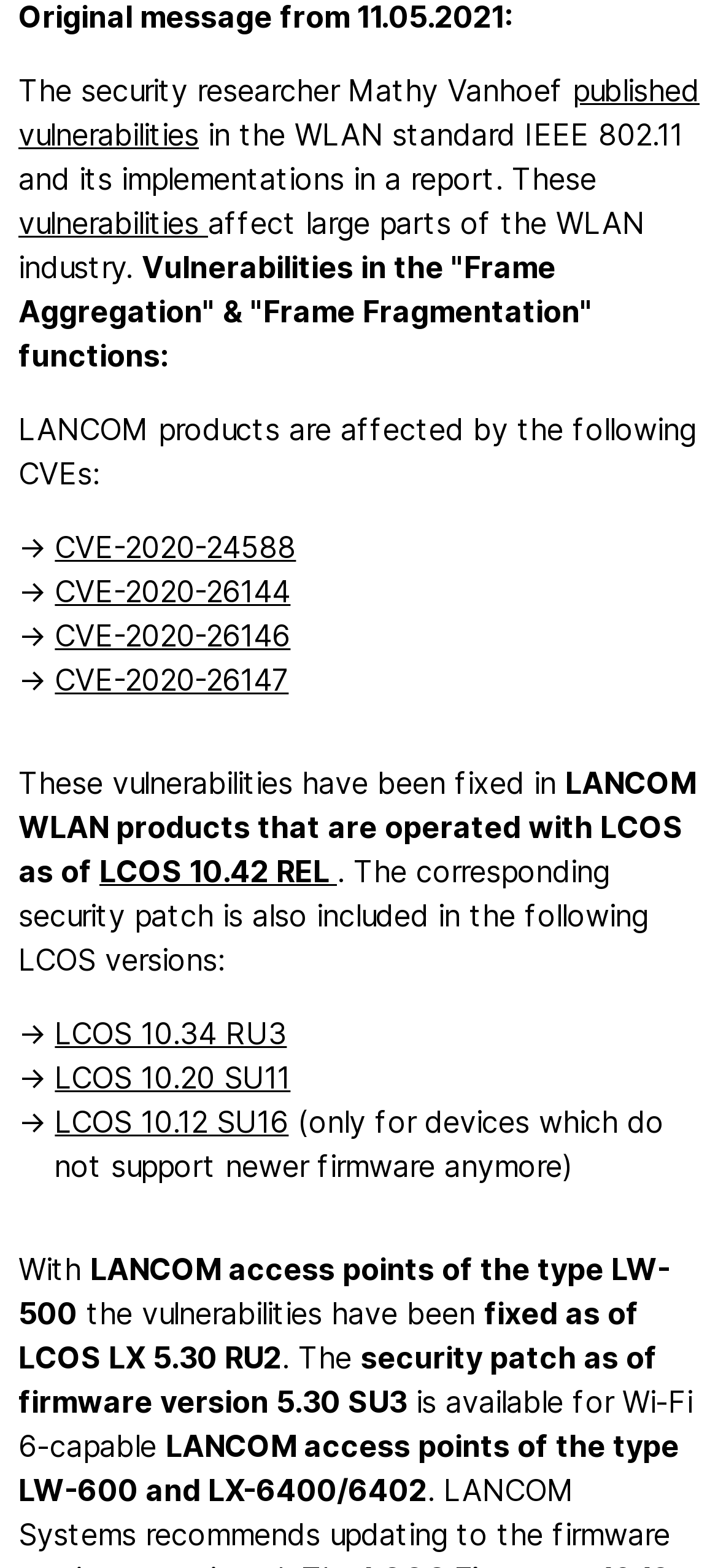Determine the bounding box coordinates for the area you should click to complete the following instruction: "Click on 'vulnerabilities'".

[0.026, 0.131, 0.29, 0.154]